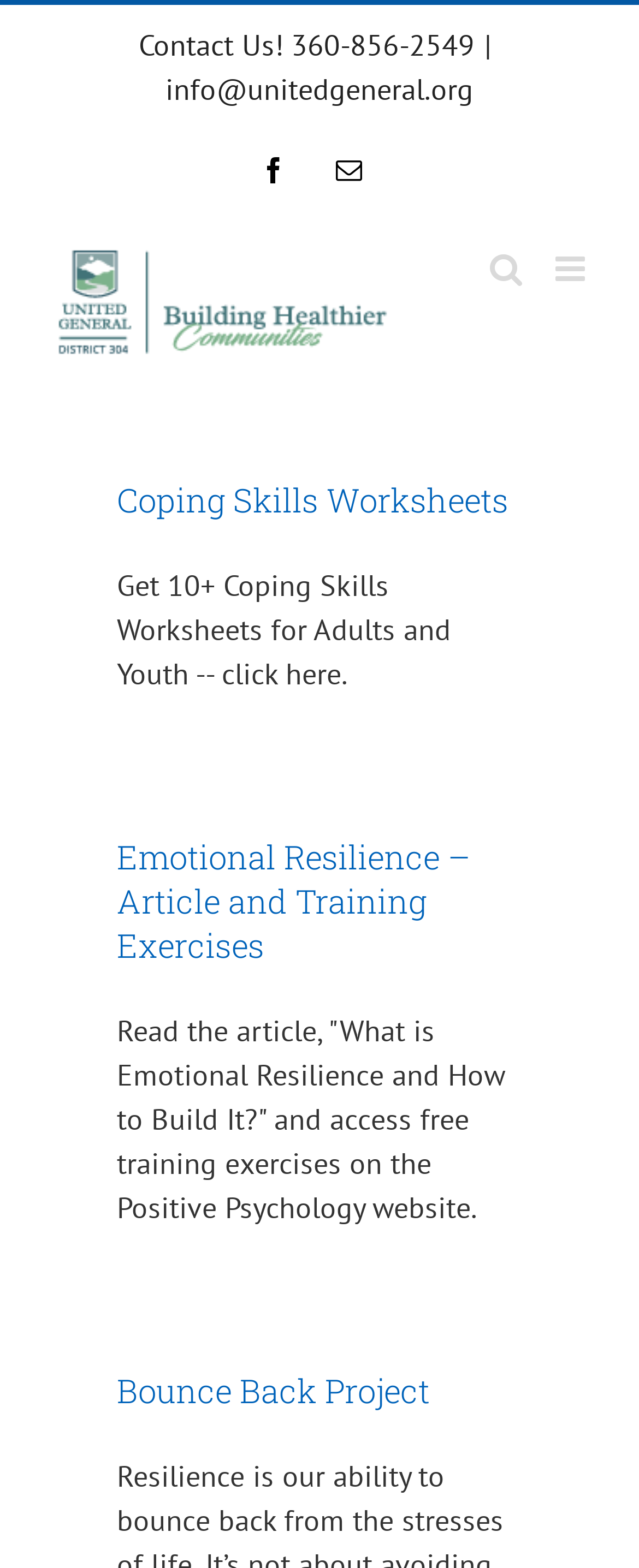Please find the bounding box coordinates of the clickable region needed to complete the following instruction: "Contact us via phone". The bounding box coordinates must consist of four float numbers between 0 and 1, i.e., [left, top, right, bottom].

[0.217, 0.016, 0.742, 0.041]